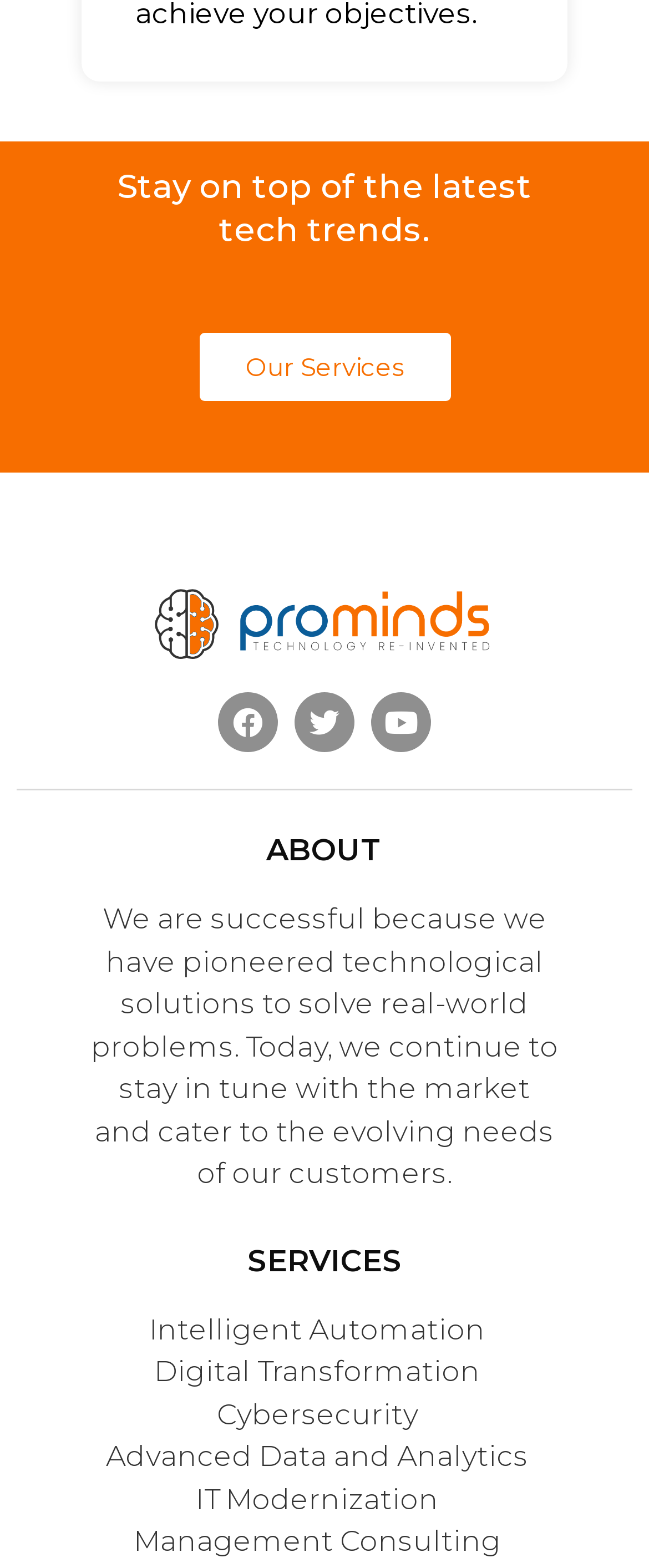What is the company's logo?
From the image, provide a succinct answer in one word or a short phrase.

prominds logo